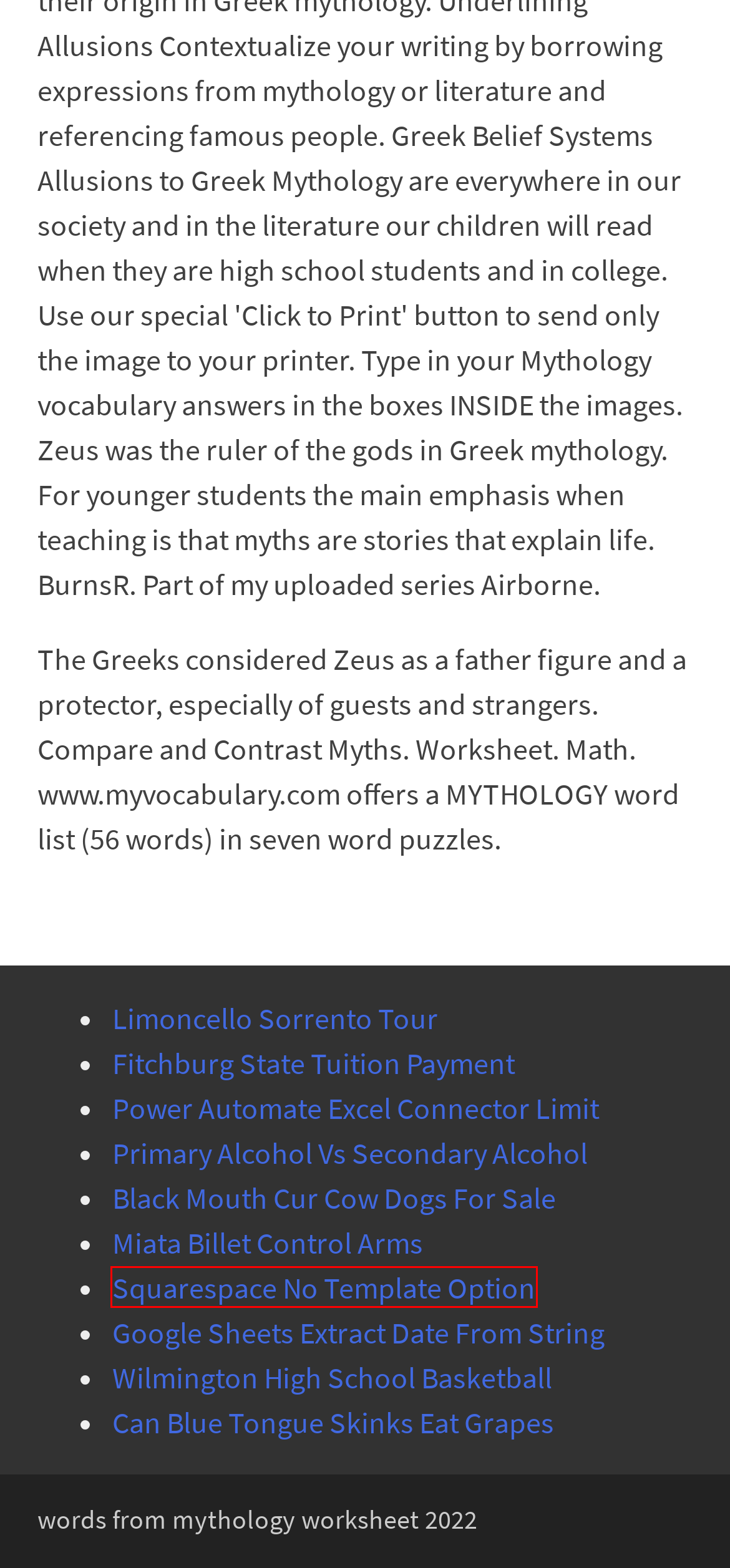Look at the given screenshot of a webpage with a red rectangle bounding box around a UI element. Pick the description that best matches the new webpage after clicking the element highlighted. The descriptions are:
A. squarespace no template option
B. black mouth cur cow dogs for sale
C. fitchburg state tuition payment
D. wilmington high school basketball
E. can blue tongue skinks eat grapes
F. miata billet control arms
G. power automate excel connector limit
H. primary alcohol vs secondary alcohol

A